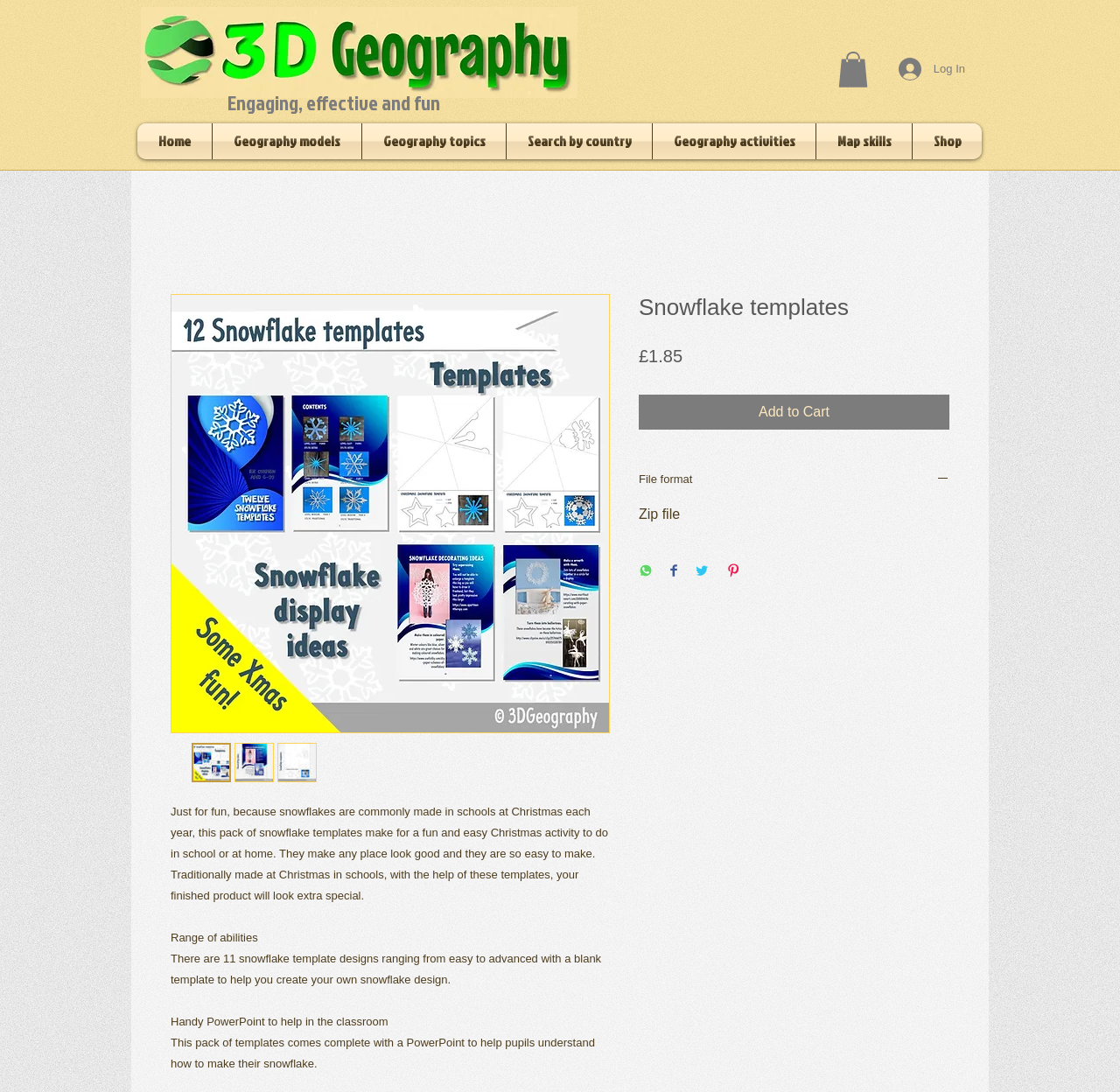How many snowflake template designs are available?
Based on the image, answer the question with as much detail as possible.

According to the webpage, there are 11 snowflake template designs ranging from easy to advanced, including a blank template to help create a custom design.